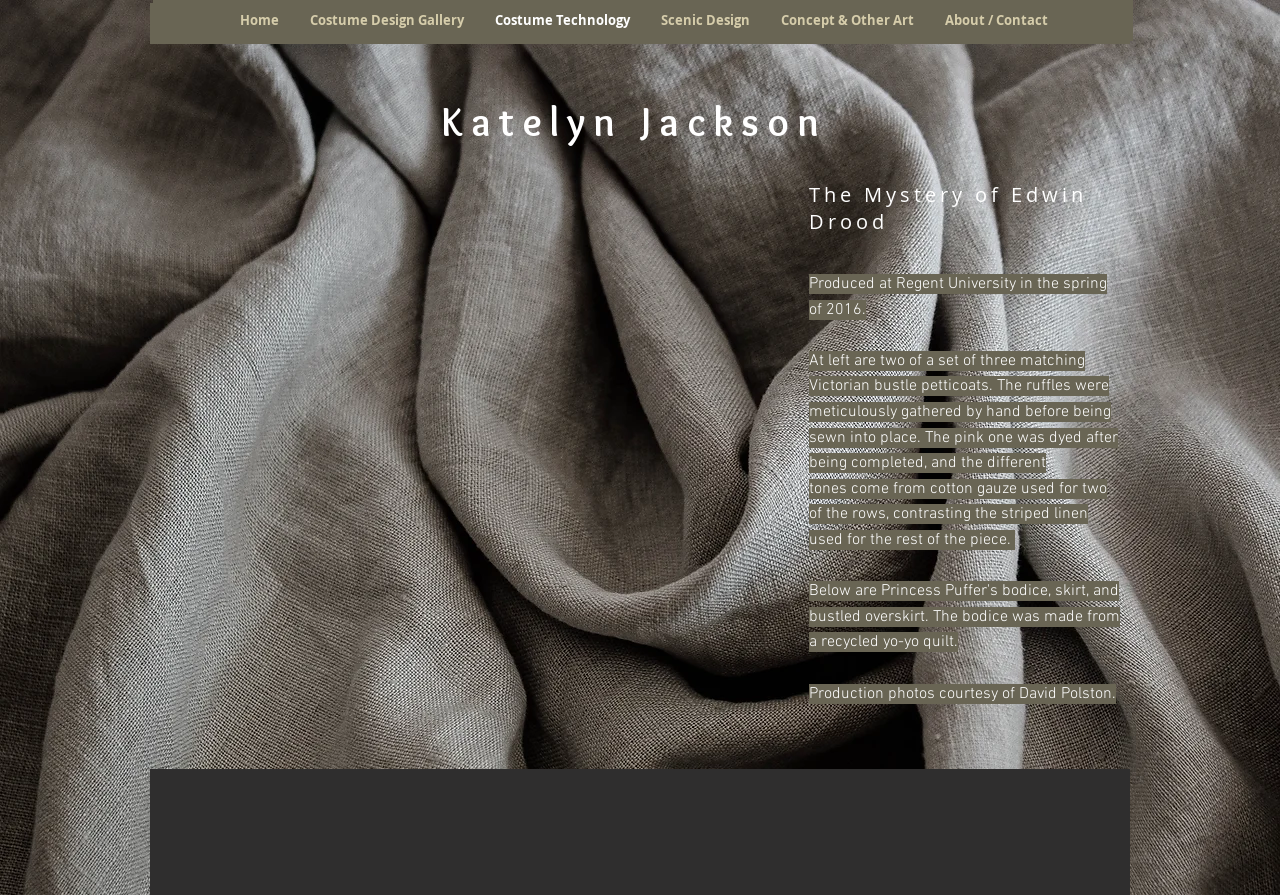Explain the webpage's layout and main content in detail.

The webpage is about the costume design for the play "The Mystery of Edwin Drood" produced at Regent University in 2016, designed by Katelyn Jackson. 

At the top of the page, there is a navigation menu with links to different sections of the website, including "Home", "Costume Design Gallery", "Costume Technology", "Scenic Design", "Concept & Other Art", and "About / Contact". This menu is repeated twice, with the same links and layout.

Below the navigation menu, there is a heading with the name "Katelyn Jackson", which is also a link. 

The main content of the page is a matrix gallery, which takes up most of the page. Within the gallery, there is a button with a photo caption "Photo May 05, 3 19 16 AM", which has a popup menu.

To the right of the gallery, there is a section with a heading "The Mystery of Edwin Drood", followed by a paragraph of text describing the production. Below this, there are two blocks of text, one describing the costume design process, including the use of Victorian bustle petticoats, and the other crediting the production photos to David Polston.